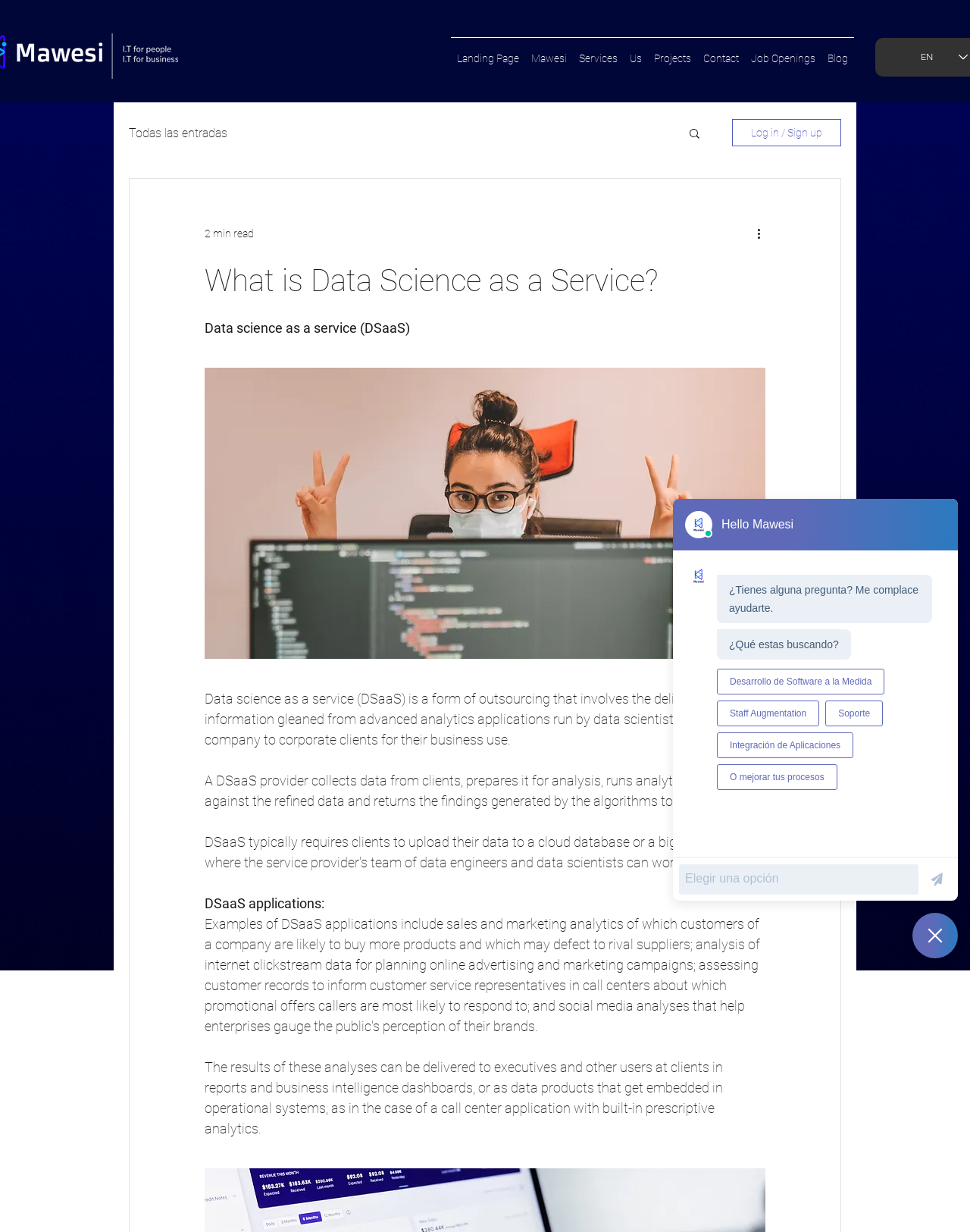Find the bounding box coordinates of the clickable element required to execute the following instruction: "Log in or sign up". Provide the coordinates as four float numbers between 0 and 1, i.e., [left, top, right, bottom].

[0.755, 0.097, 0.867, 0.119]